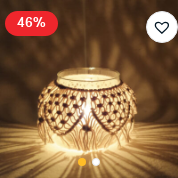What is the purpose of the jar?
From the screenshot, supply a one-word or short-phrase answer.

Candle holder